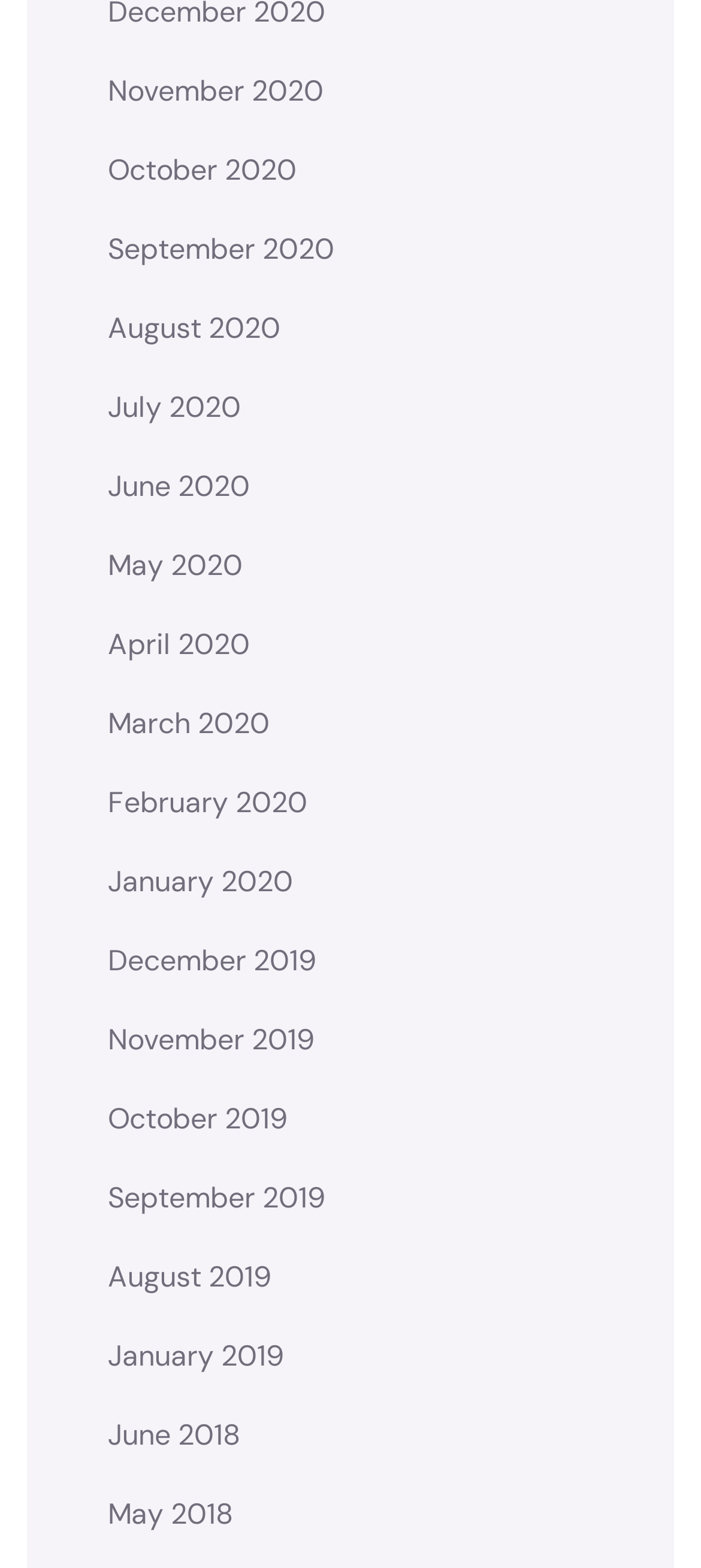Given the element description, predict the bounding box coordinates in the format (top-left x, top-left y, bottom-right x, bottom-right y). Make sure all values are between 0 and 1. Here is the element description: October 2019

[0.154, 0.694, 0.41, 0.733]